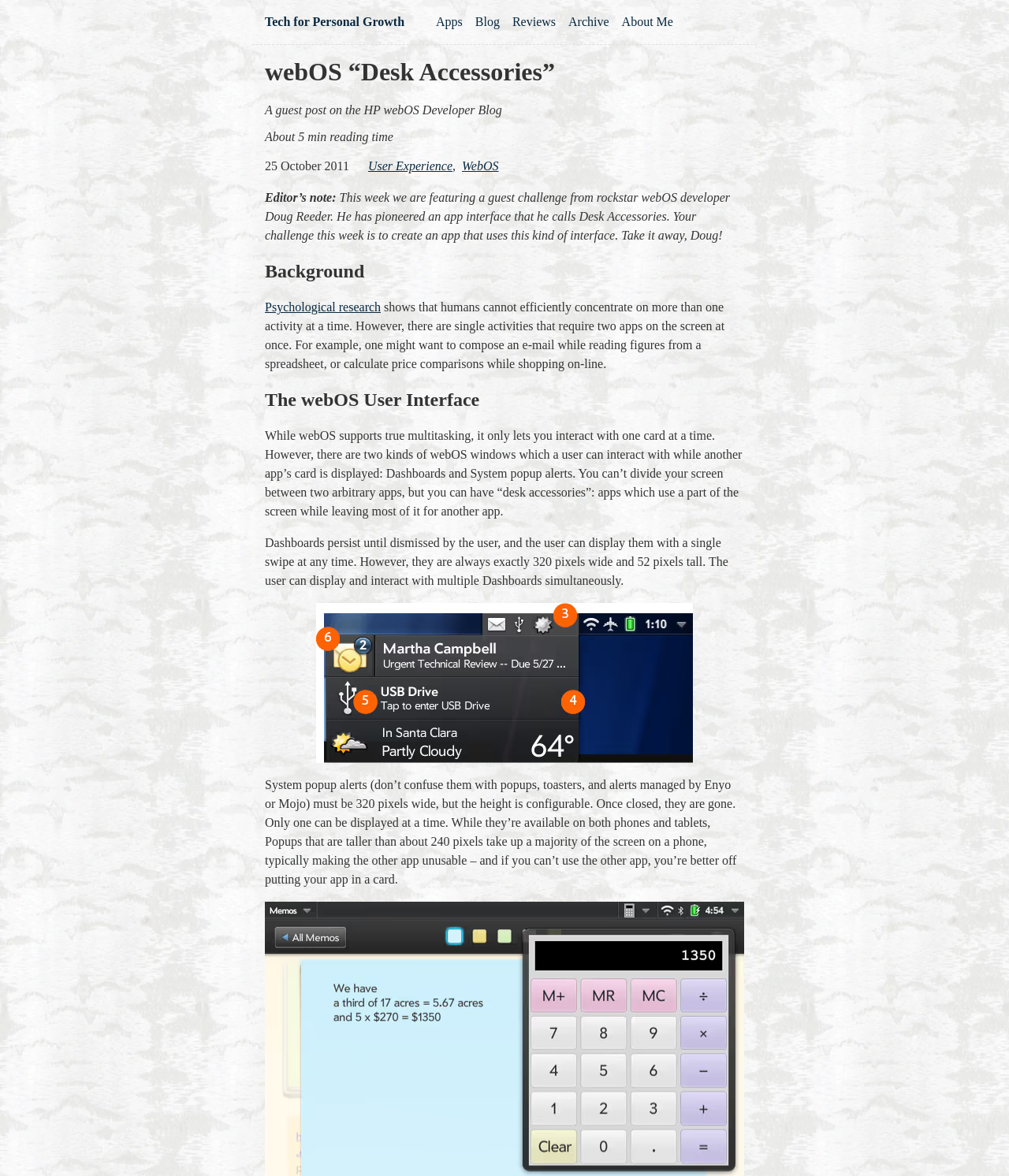Answer the question with a single word or phrase: 
What is the date of the blog post?

25 October 2011